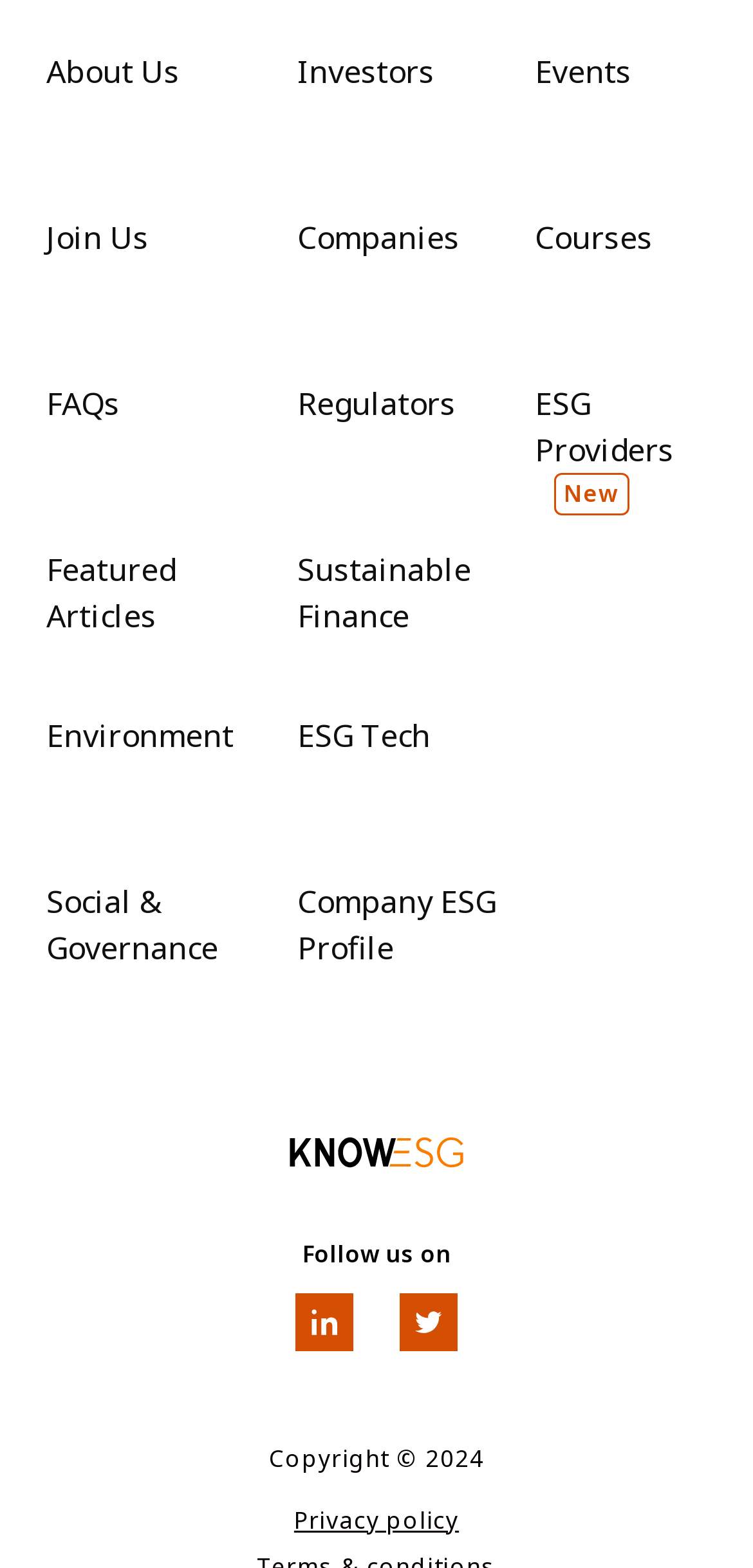How many links are there in the top section?
Kindly answer the question with as much detail as you can.

I counted the number of links in the top section of the webpage, which includes links like 'About Us', 'Join Us', 'FAQs', and so on. There are 18 links in total.